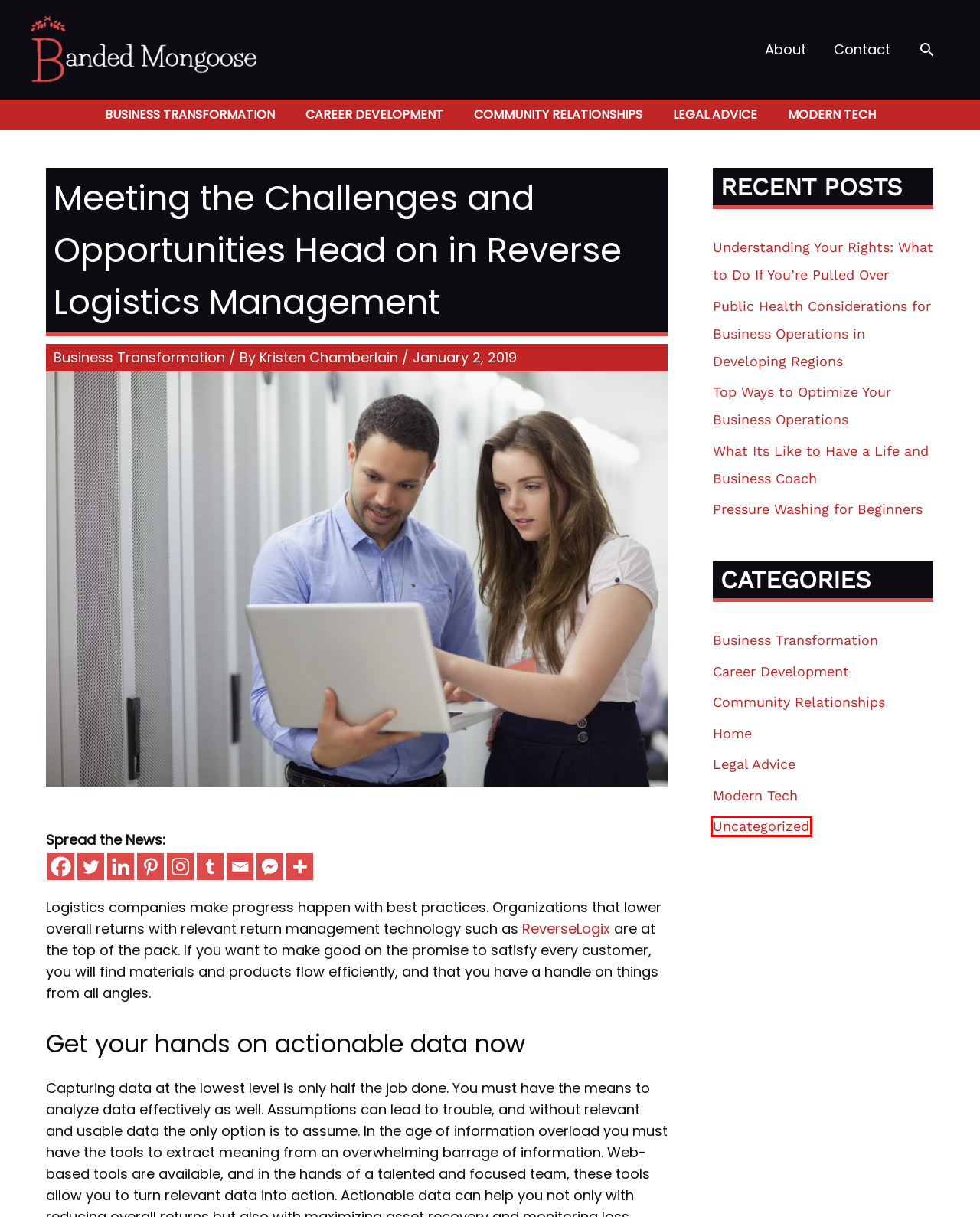Analyze the screenshot of a webpage featuring a red rectangle around an element. Pick the description that best fits the new webpage after interacting with the element inside the red bounding box. Here are the candidates:
A. Uncategorized Archives - Banded Mongoose
B. Contact Us | Banded Mongoose
C. What Its Like to Have a Life and Business Coach - Banded Mongoose
D. Bridging Business & People: Making Informed Decisions
E. About Us | Banded Mongoose
F. Know Your Rights During a Traffic Stop
G. Business Transformation Archives - Banded Mongoose
H. Home Archives - Banded Mongoose

A